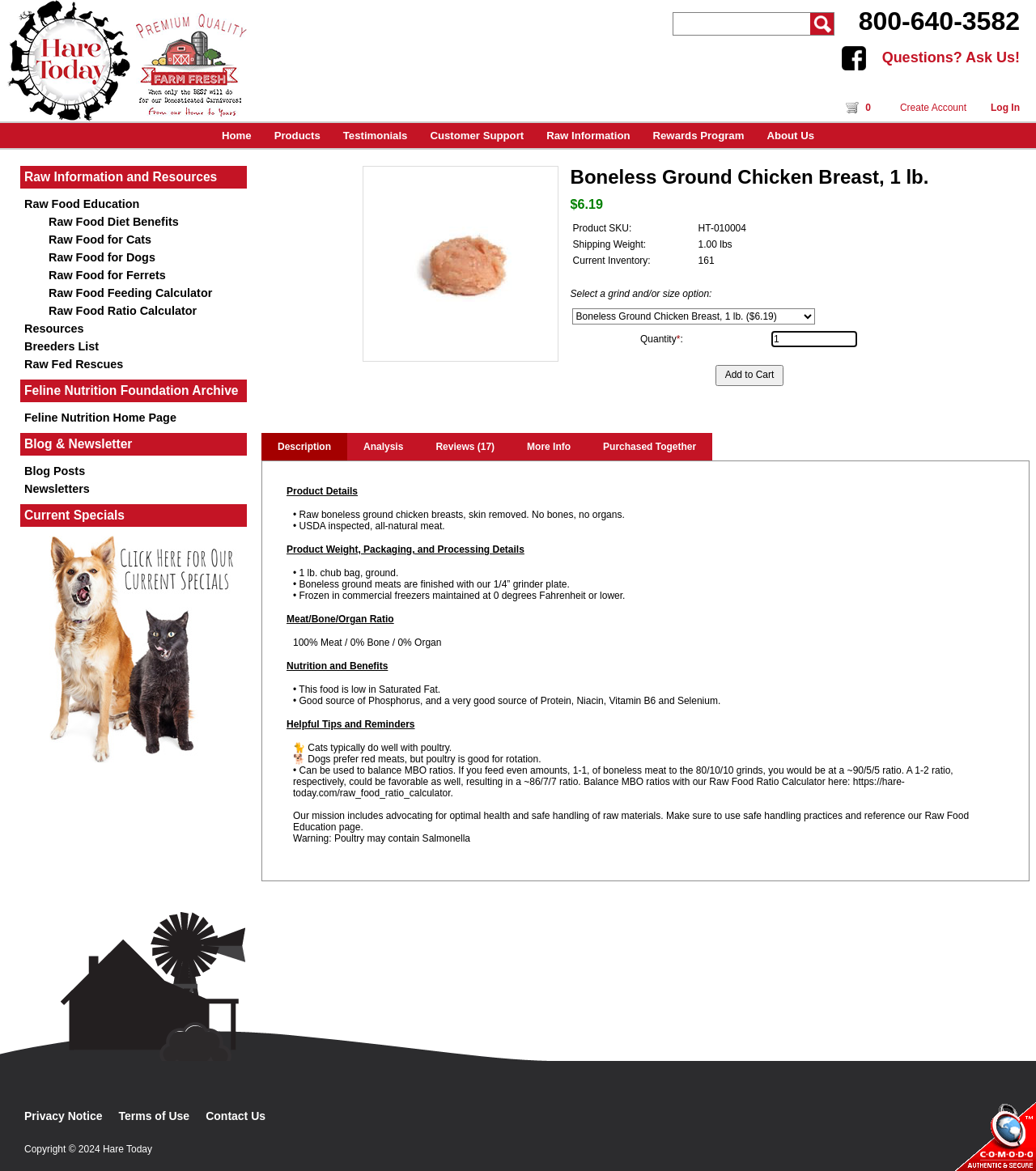Please determine the bounding box coordinates of the section I need to click to accomplish this instruction: "Click the 'Create Account' link".

[0.869, 0.087, 0.933, 0.097]